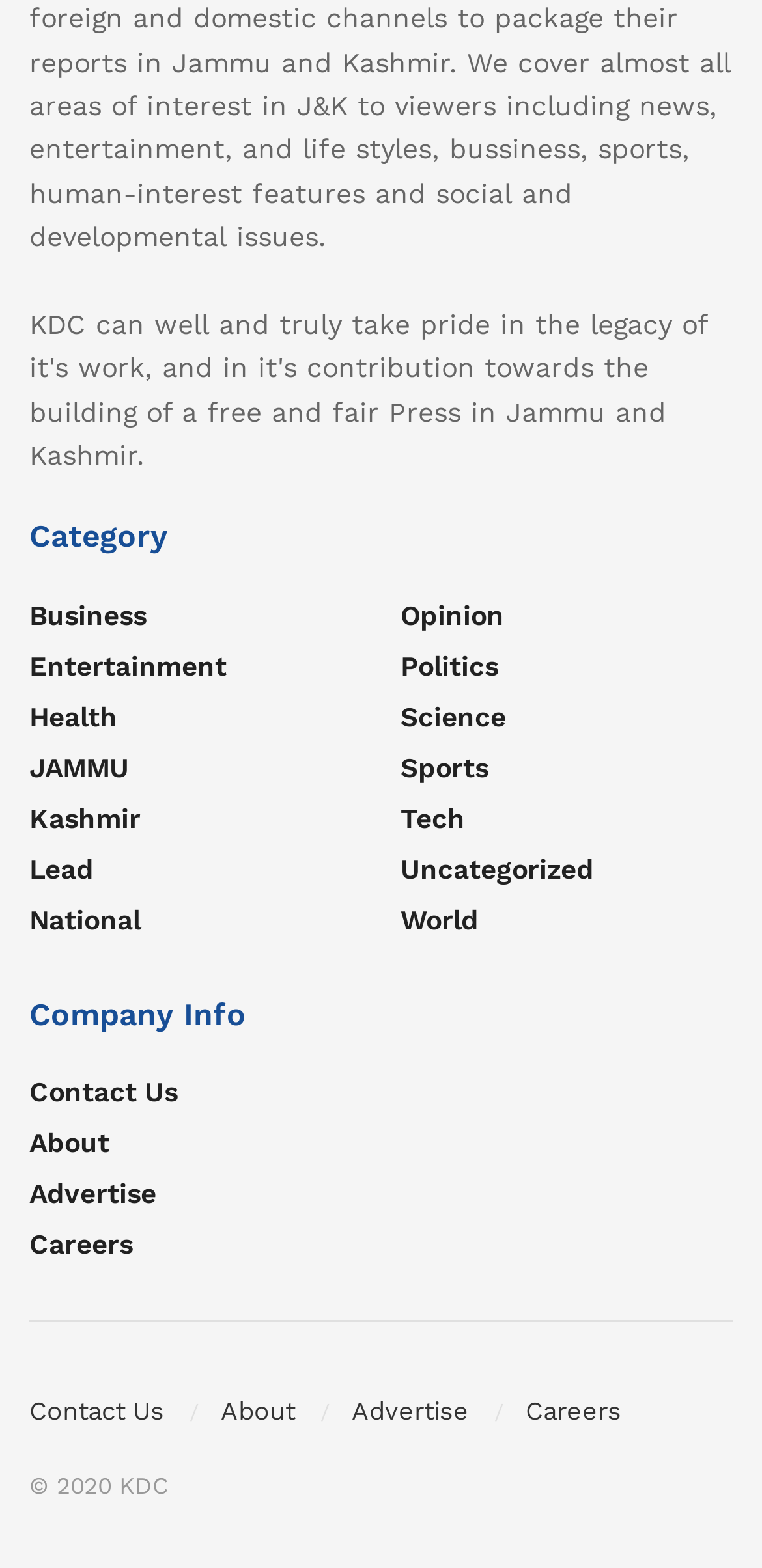Based on the element description "Contact Us", predict the bounding box coordinates of the UI element.

[0.038, 0.885, 0.215, 0.904]